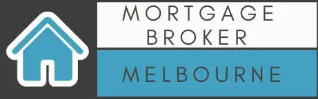What does the stylized house icon symbolize?
Kindly offer a detailed explanation using the data available in the image.

The stylized house icon in a soothing blue color symbolizes home and stability, which is fitting for a mortgage brokerage service.